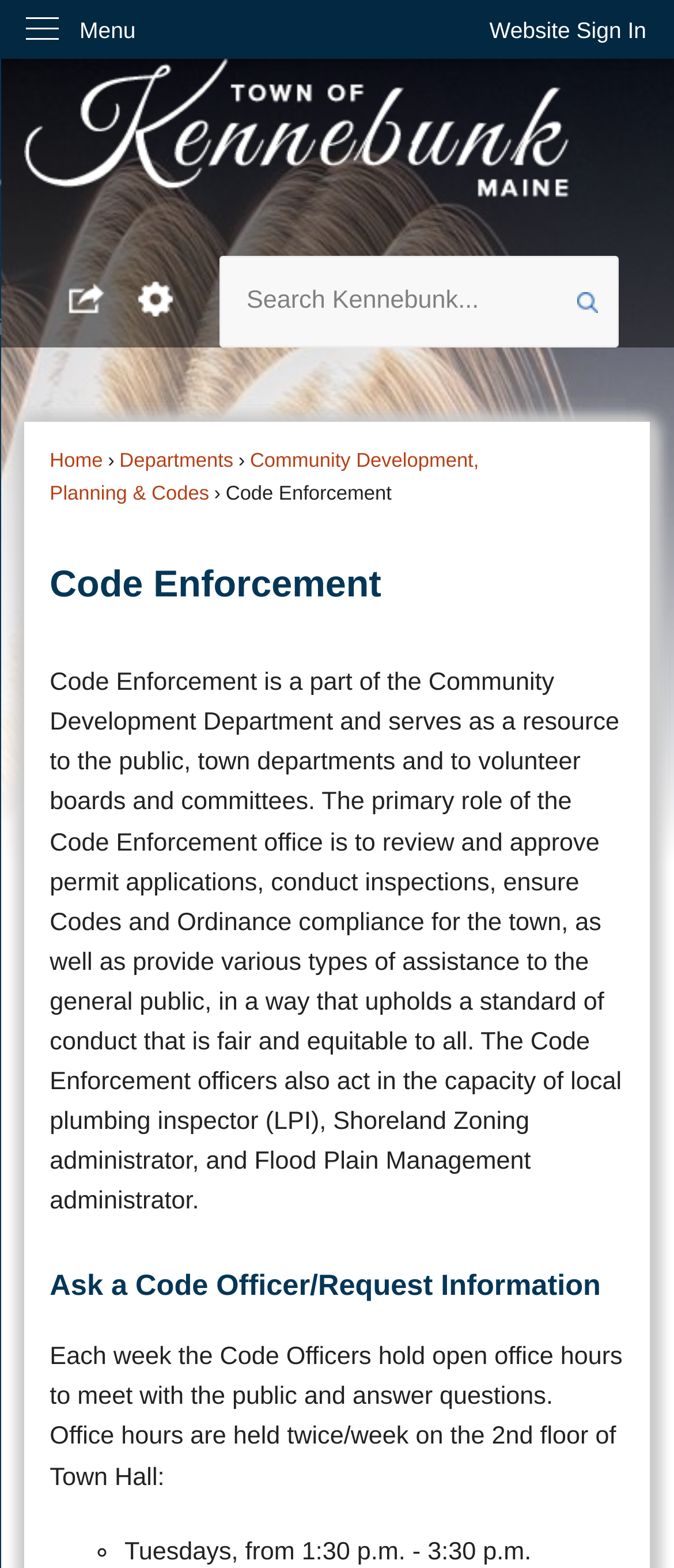Identify the bounding box coordinates of the clickable region required to complete the instruction: "Sign in to the website". The coordinates should be given as four float numbers within the range of 0 and 1, i.e., [left, top, right, bottom].

[0.685, 0.0, 1.0, 0.039]